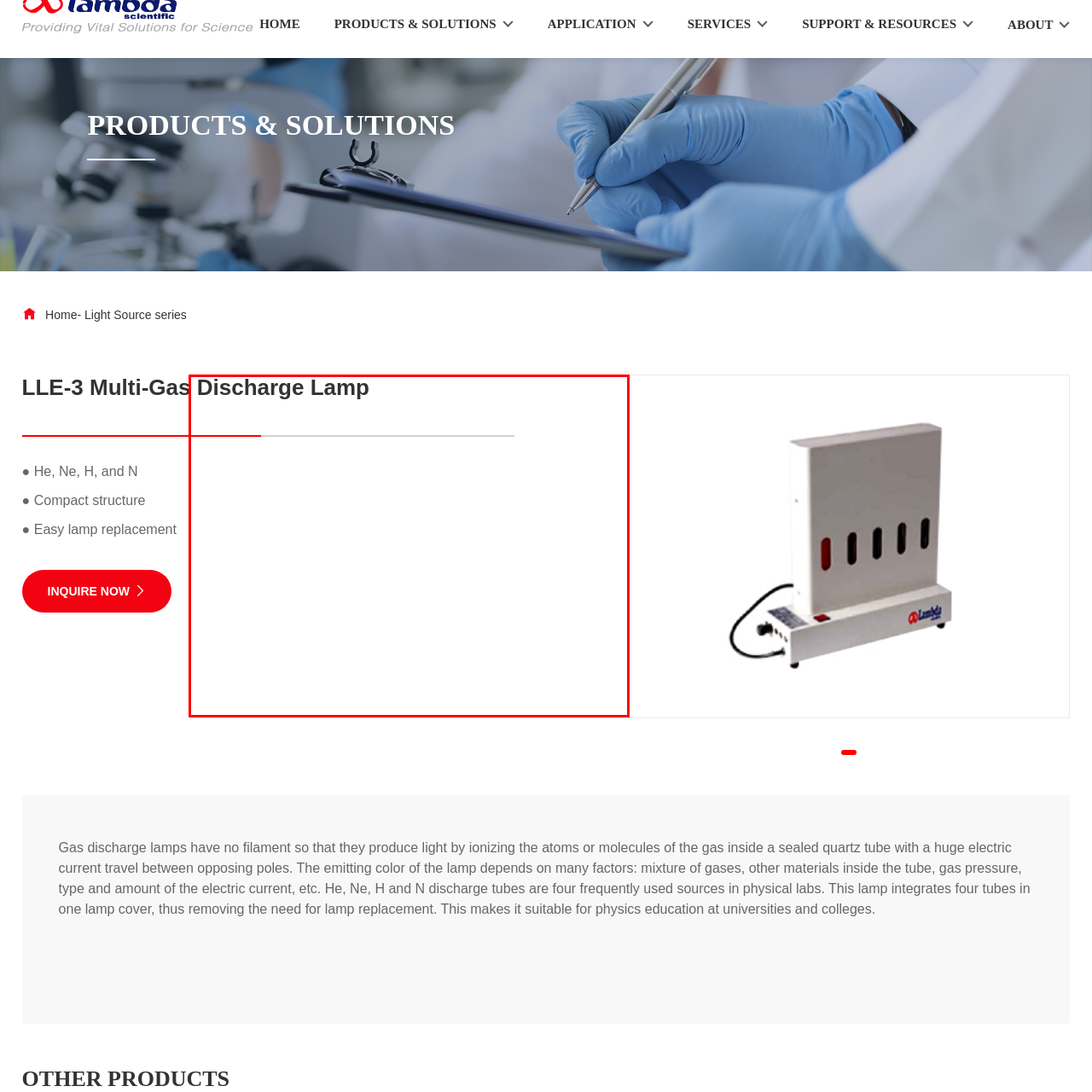Observe the image enclosed by the red rectangle, What feature makes the lamp practical for physics education?
 Give a single word or phrase as your answer.

Easy replacement